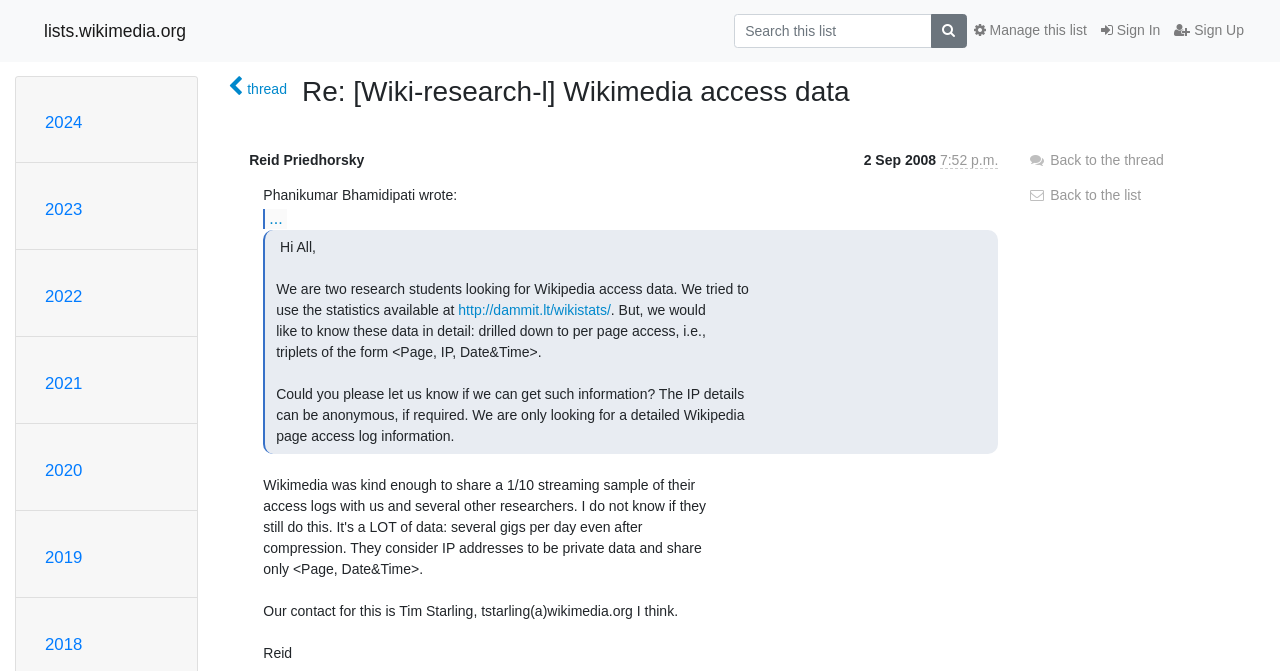Please determine the bounding box coordinates of the section I need to click to accomplish this instruction: "Back to the list".

[0.803, 0.278, 0.892, 0.302]